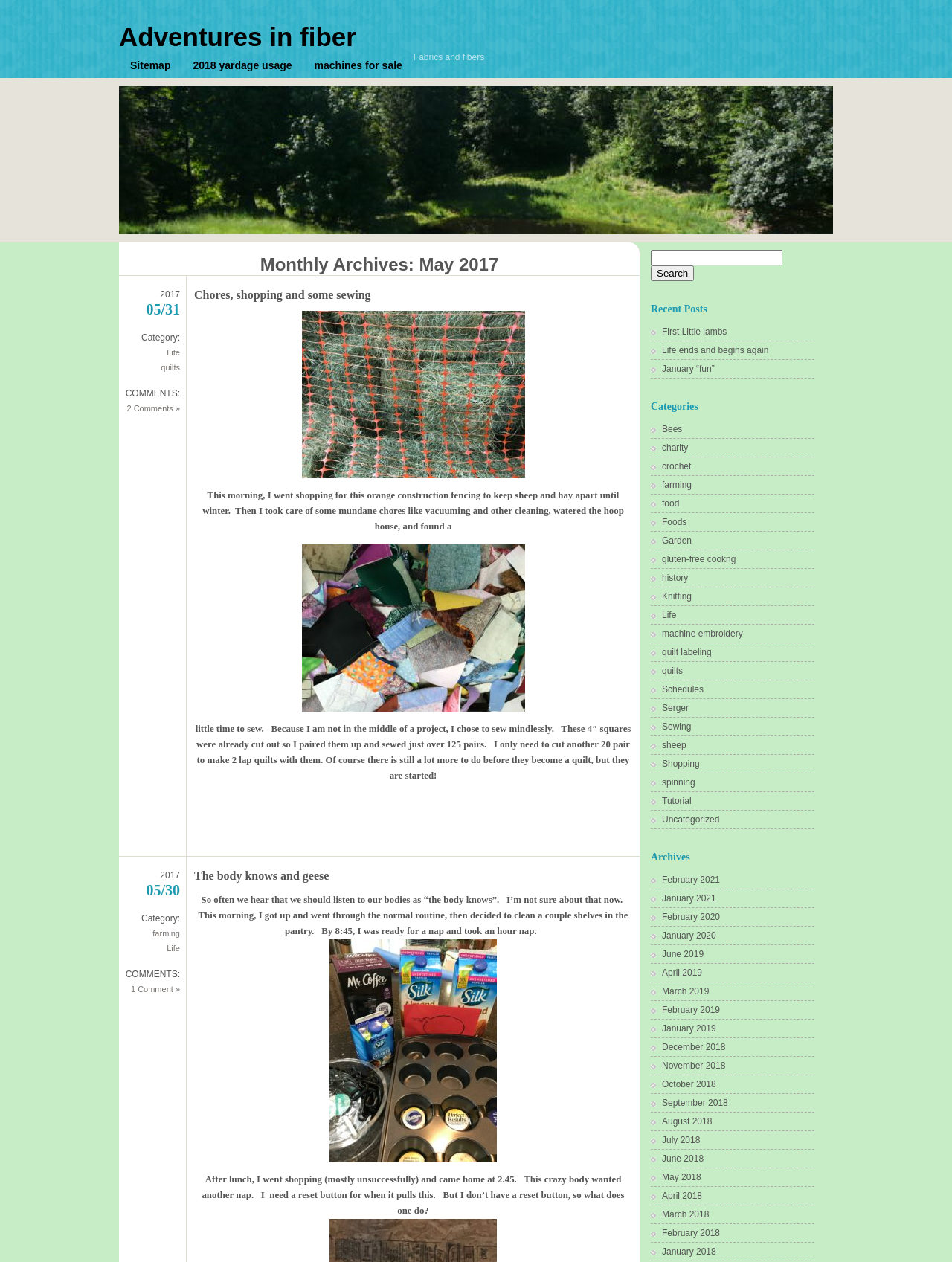From the webpage screenshot, predict the bounding box of the UI element that matches this description: "Sewing".

[0.684, 0.572, 0.726, 0.58]